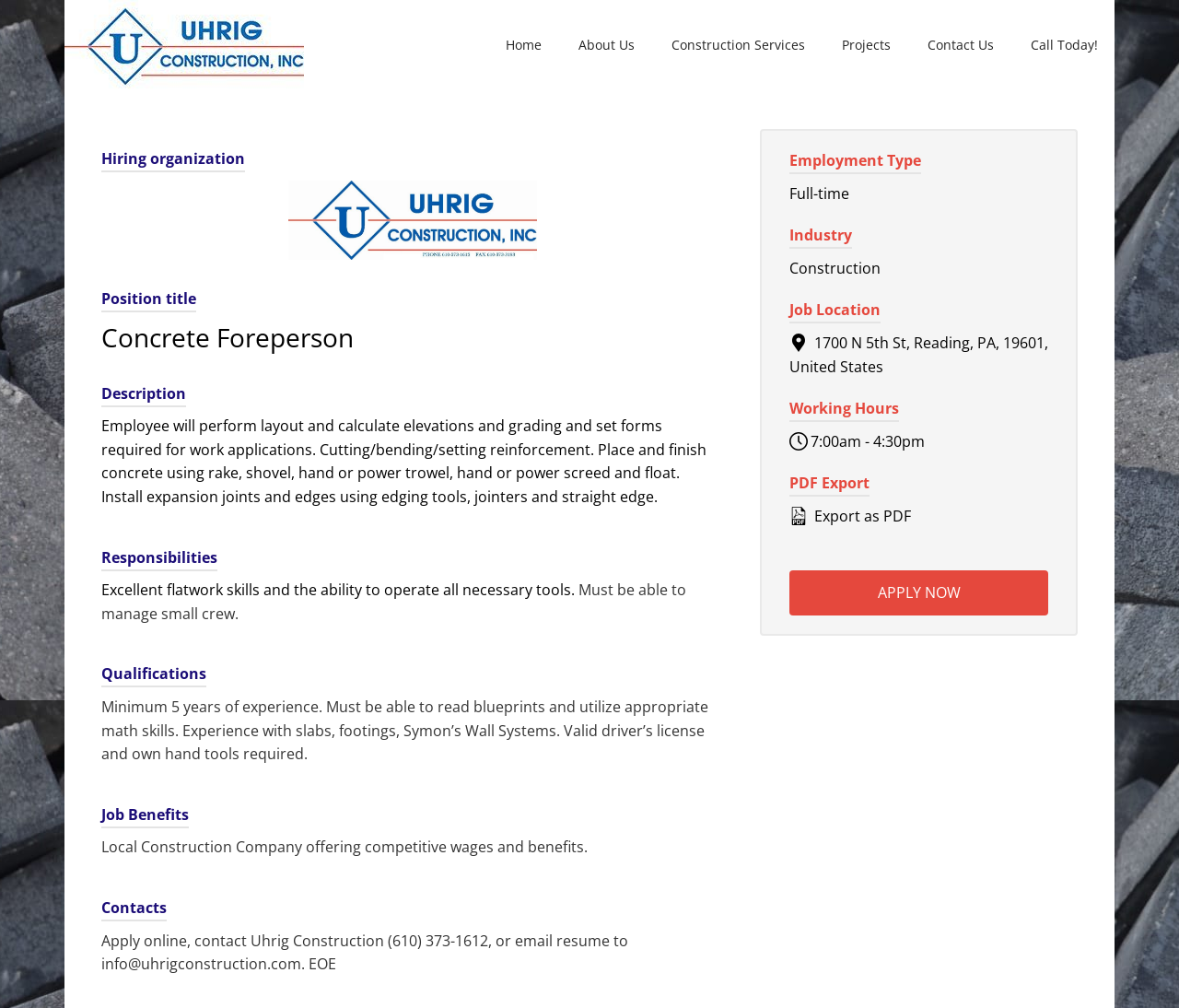Find the bounding box coordinates for the area you need to click to carry out the instruction: "Click on the 'Export as PDF' link". The coordinates should be four float numbers between 0 and 1, indicated as [left, top, right, bottom].

[0.67, 0.501, 0.889, 0.524]